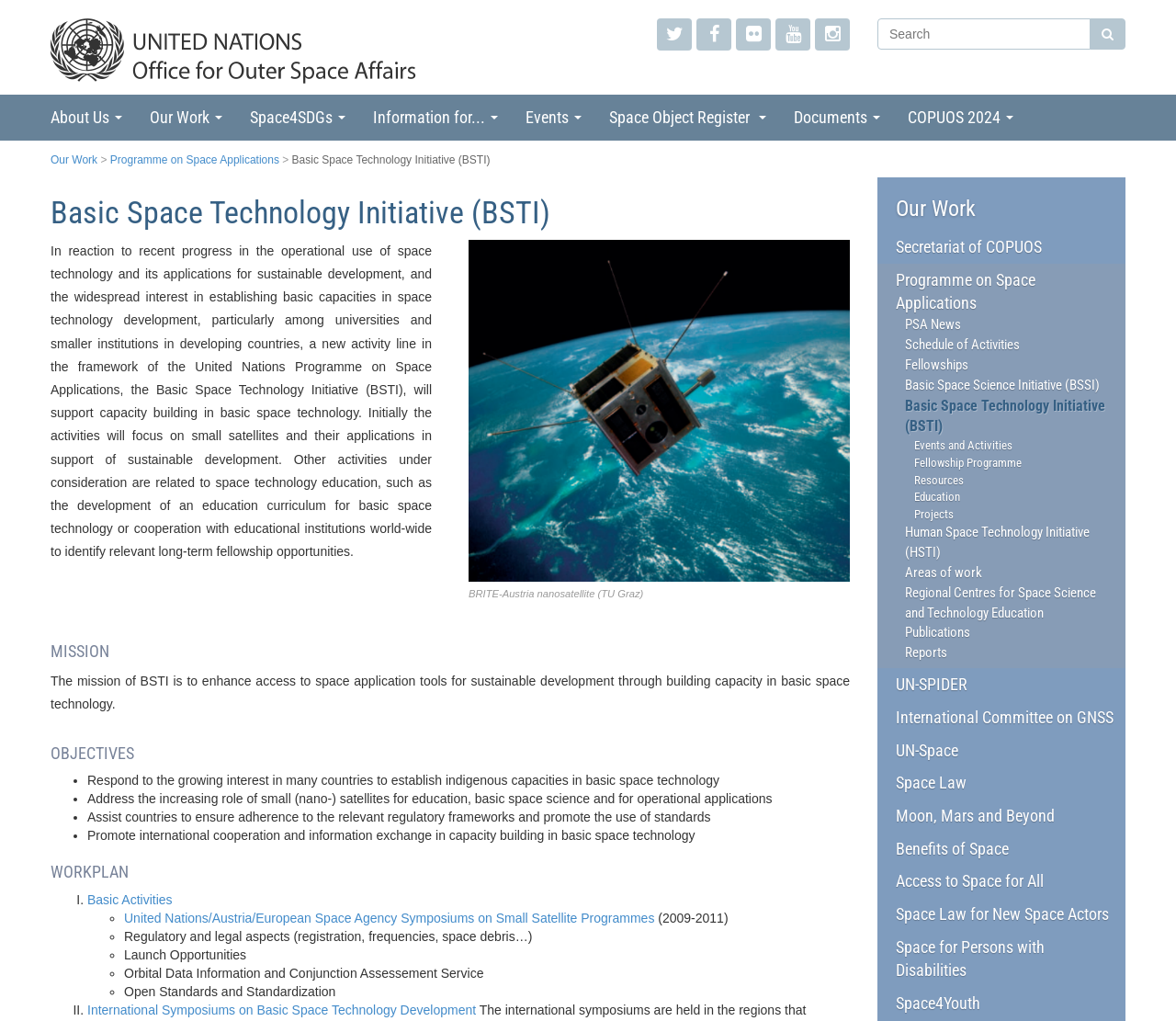Pinpoint the bounding box coordinates of the clickable area needed to execute the instruction: "Click on the link to Our Work". The coordinates should be specified as four float numbers between 0 and 1, i.e., [left, top, right, bottom].

[0.094, 0.151, 0.24, 0.163]